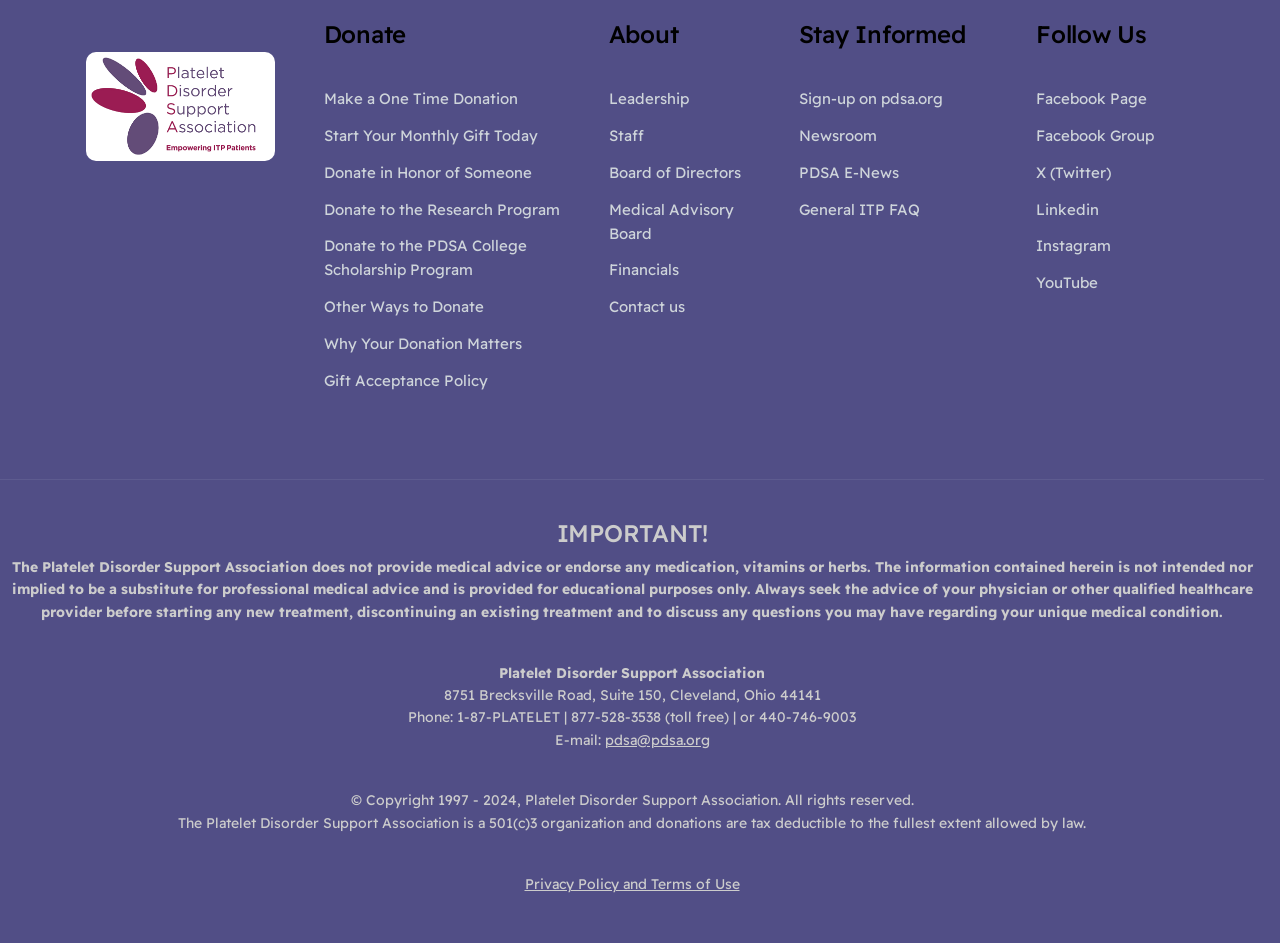Determine the bounding box coordinates of the UI element described below. Use the format (top-left x, top-left y, bottom-right x, bottom-right y) with floating point numbers between 0 and 1: Other Ways to Donate

[0.253, 0.306, 0.378, 0.345]